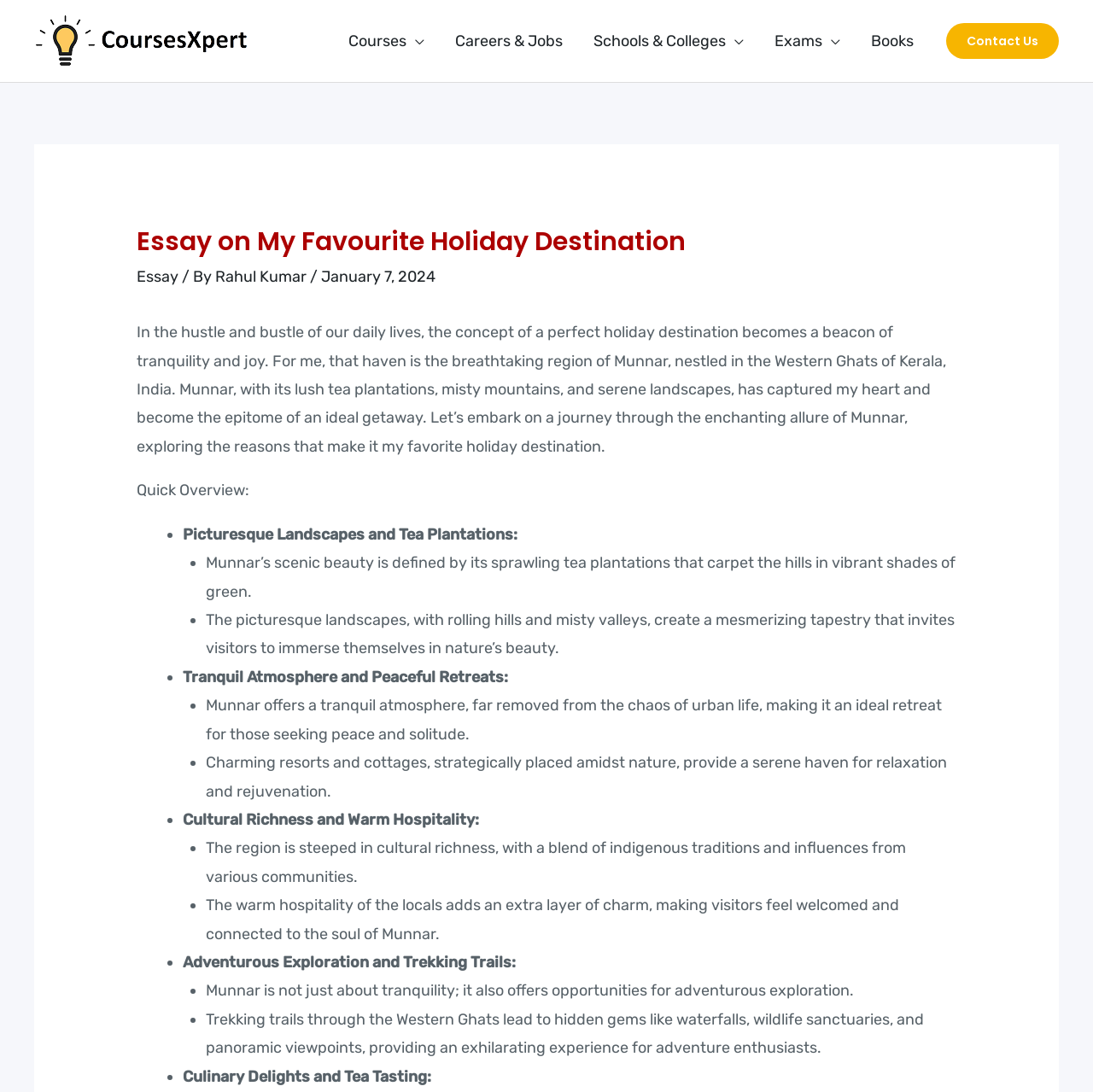Identify and extract the main heading of the webpage.

Essay on My Favourite Holiday Destination